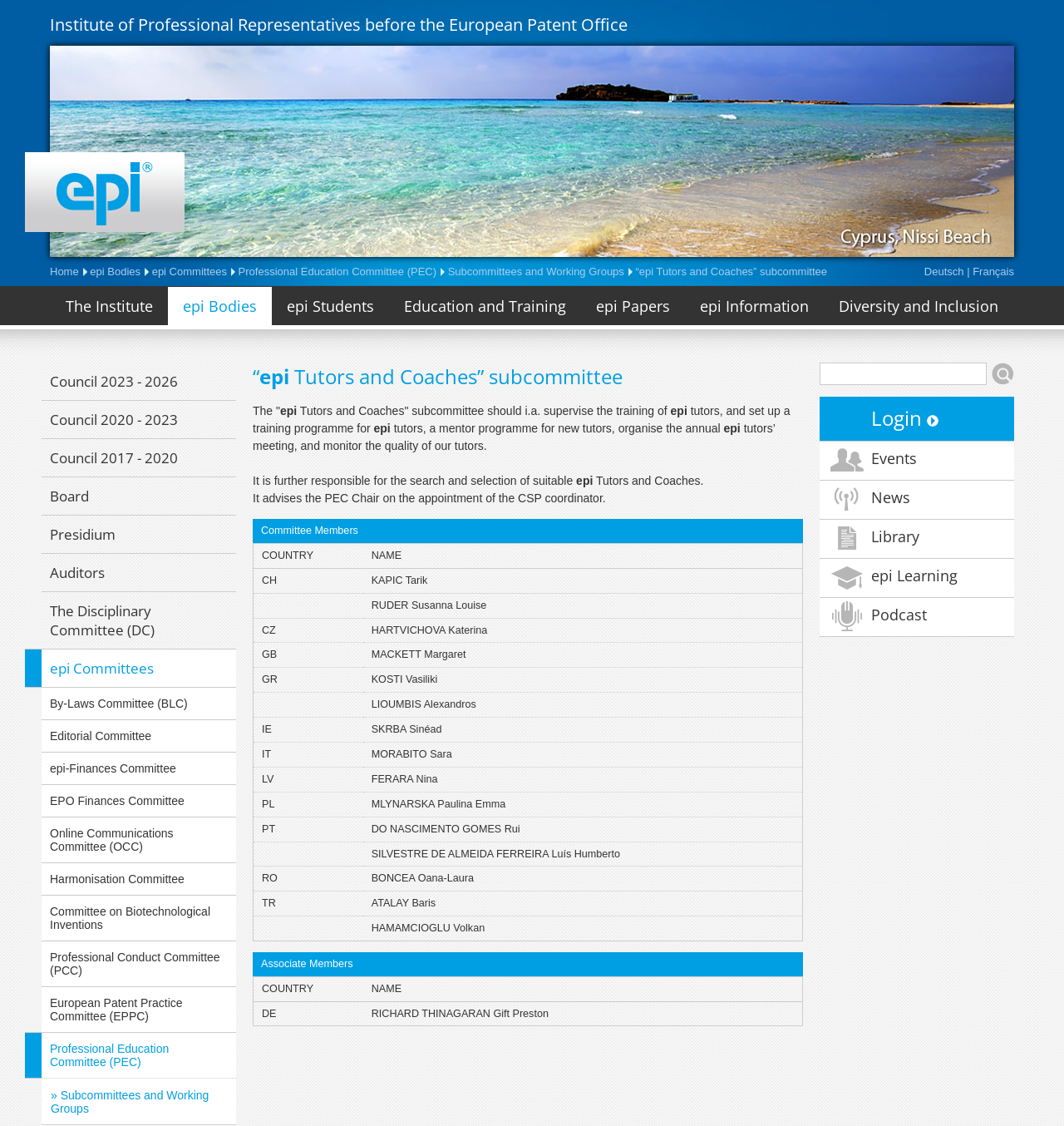Please identify the bounding box coordinates of the region to click in order to complete the task: "Go to the 'epi Bodies' page". The coordinates must be four float numbers between 0 and 1, specified as [left, top, right, bottom].

[0.158, 0.255, 0.255, 0.289]